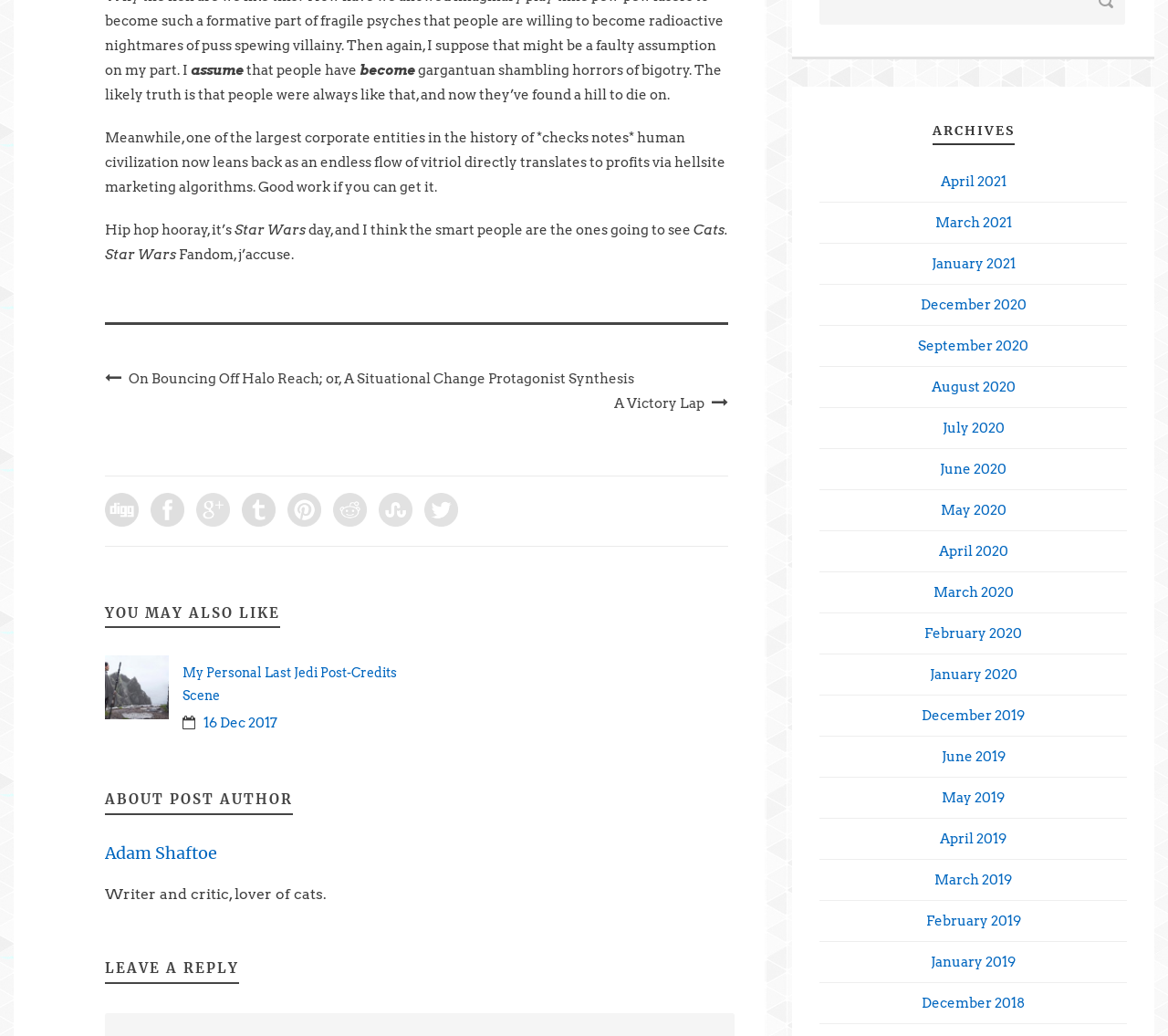Find the coordinates for the bounding box of the element with this description: "alt="pinterest-share"".

[0.246, 0.475, 0.275, 0.508]